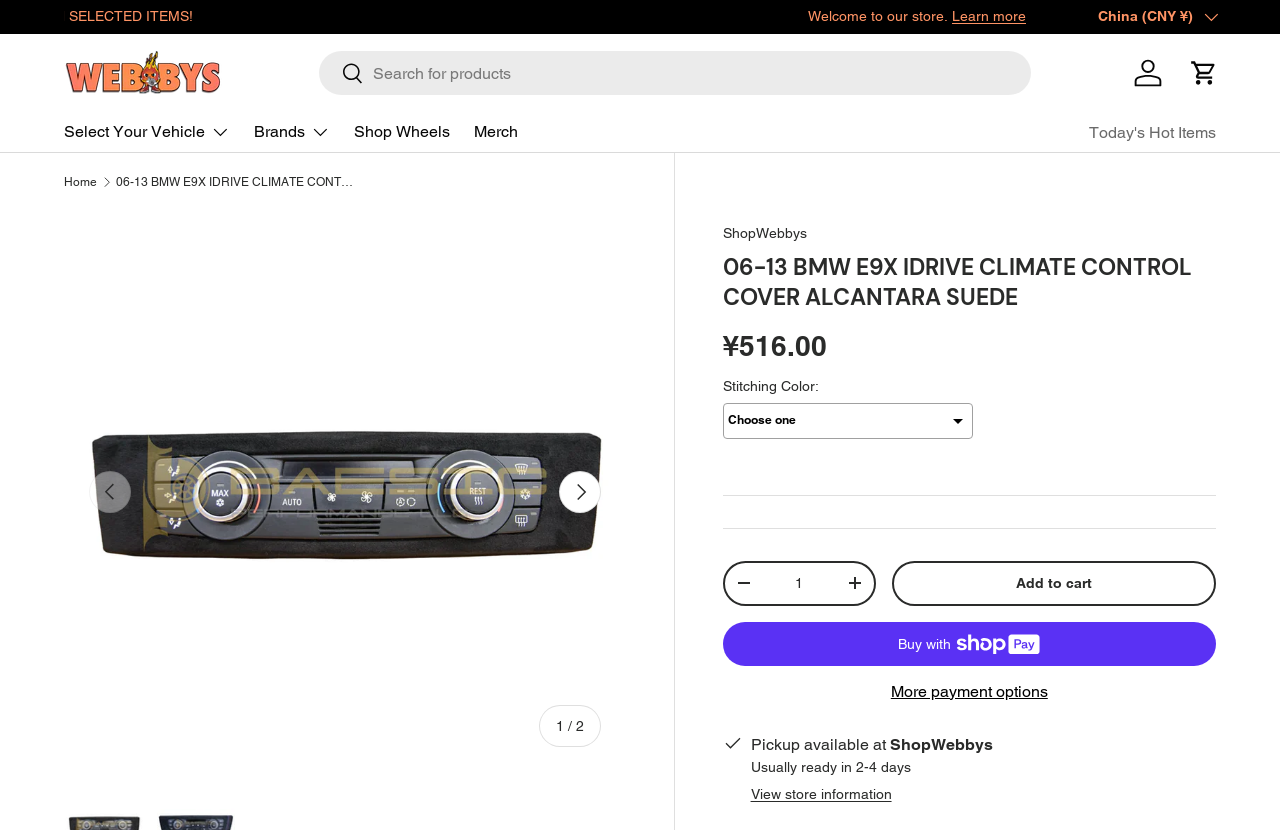What is the estimated preparation time for pickup?
Look at the image and provide a detailed response to the question.

According to the webpage, the product is 'Usually ready in 2-4 days' for pickup, indicating the estimated preparation time.